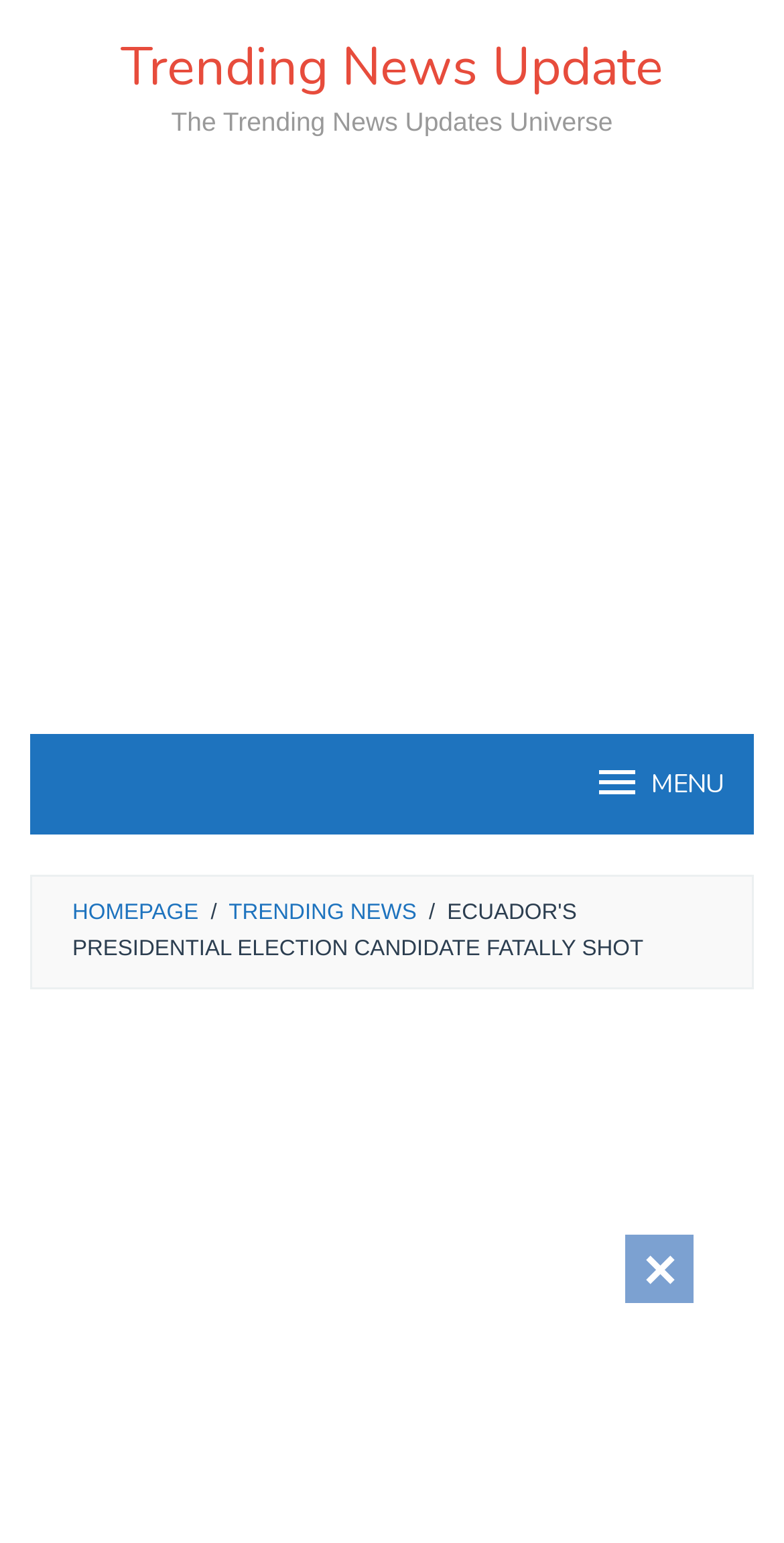Using the elements shown in the image, answer the question comprehensively: What is the name of the website or platform?

The StaticText element with the text 'The Trending News Updates Universe' is likely the name of the website or platform, as it appears to be a header or title element.